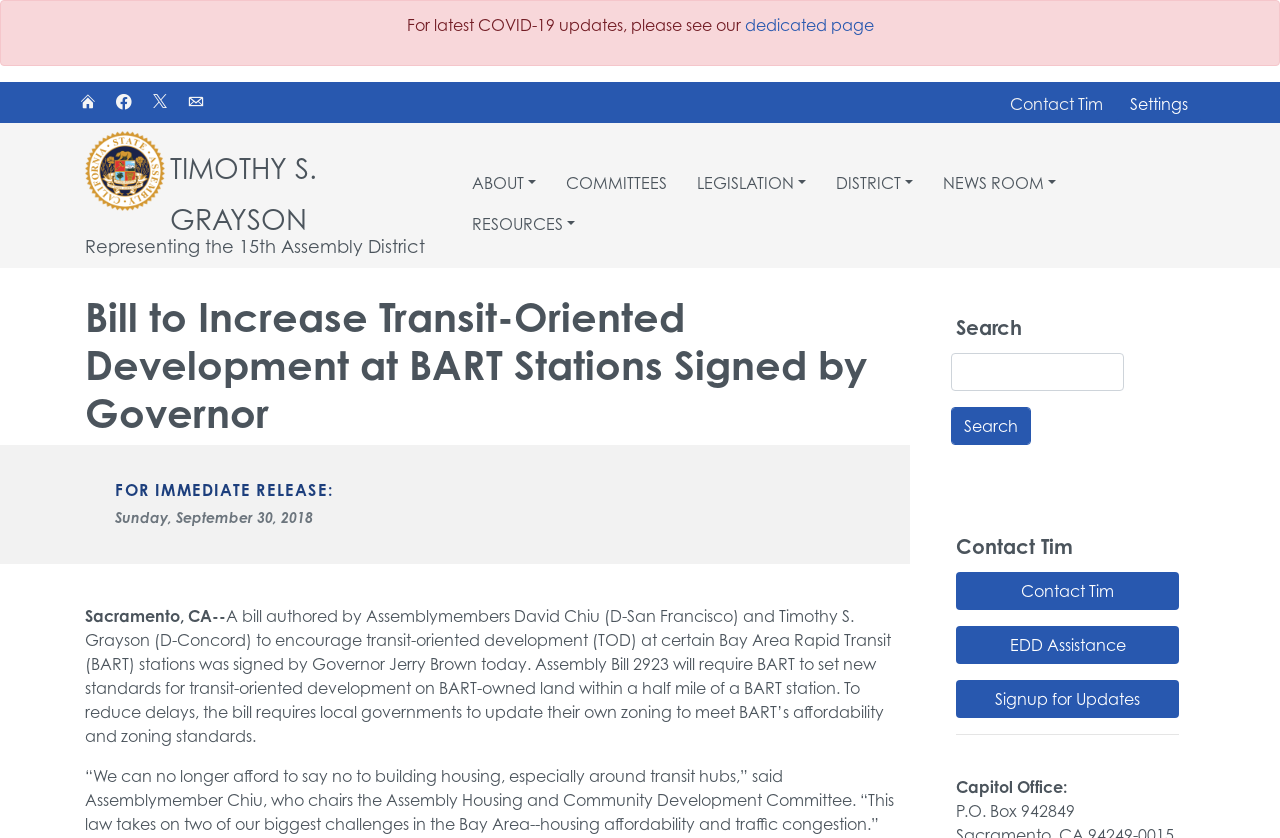Please indicate the bounding box coordinates of the element's region to be clicked to achieve the instruction: "Contact Tim". Provide the coordinates as four float numbers between 0 and 1, i.e., [left, top, right, bottom].

[0.789, 0.106, 0.862, 0.142]